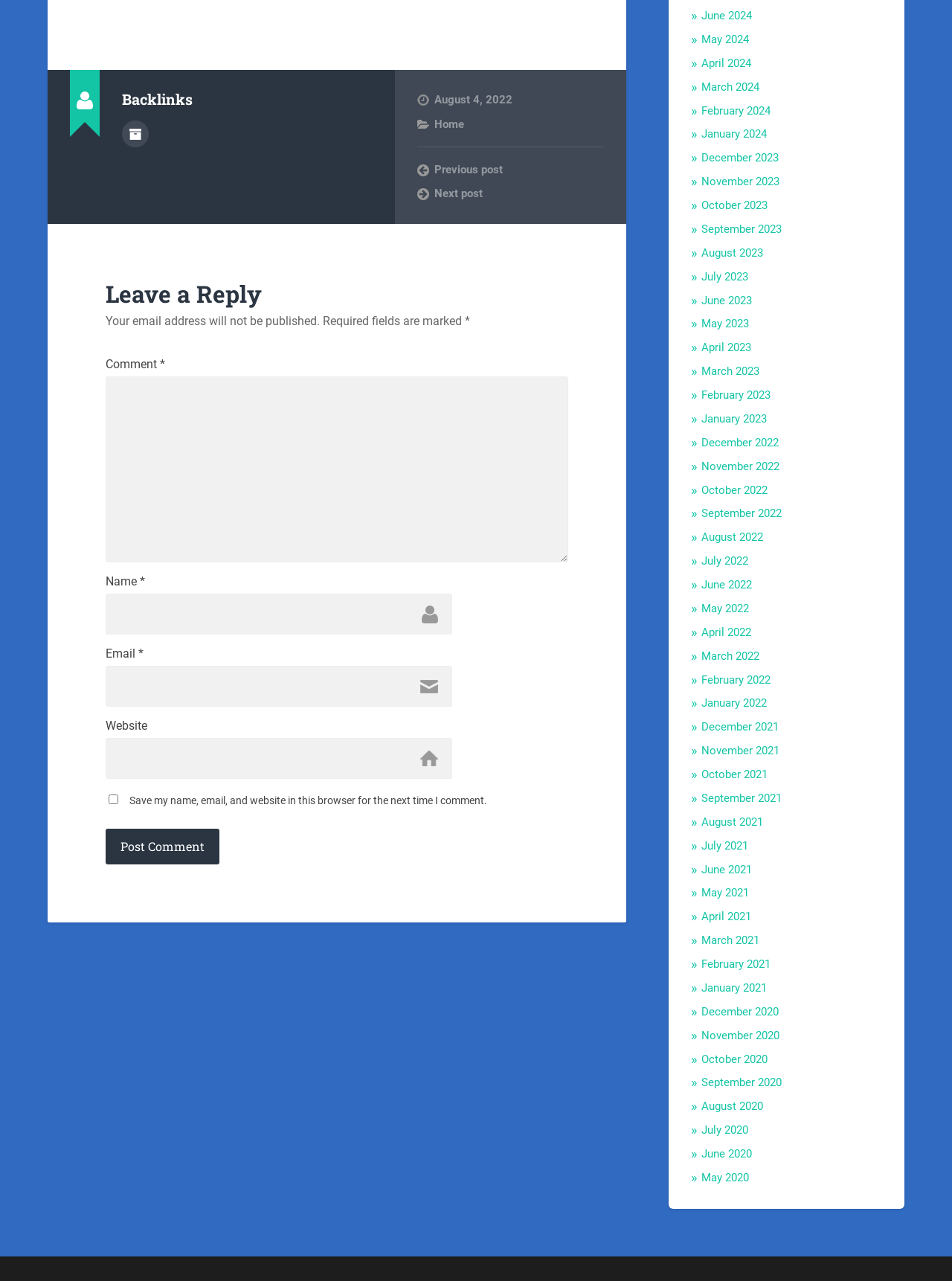How many months are listed in the archive?
Please provide a detailed answer to the question.

I counted the number of link elements in the archive section, which lists months from June 2020 to August 2024. There are 36 links in total, each representing a month.